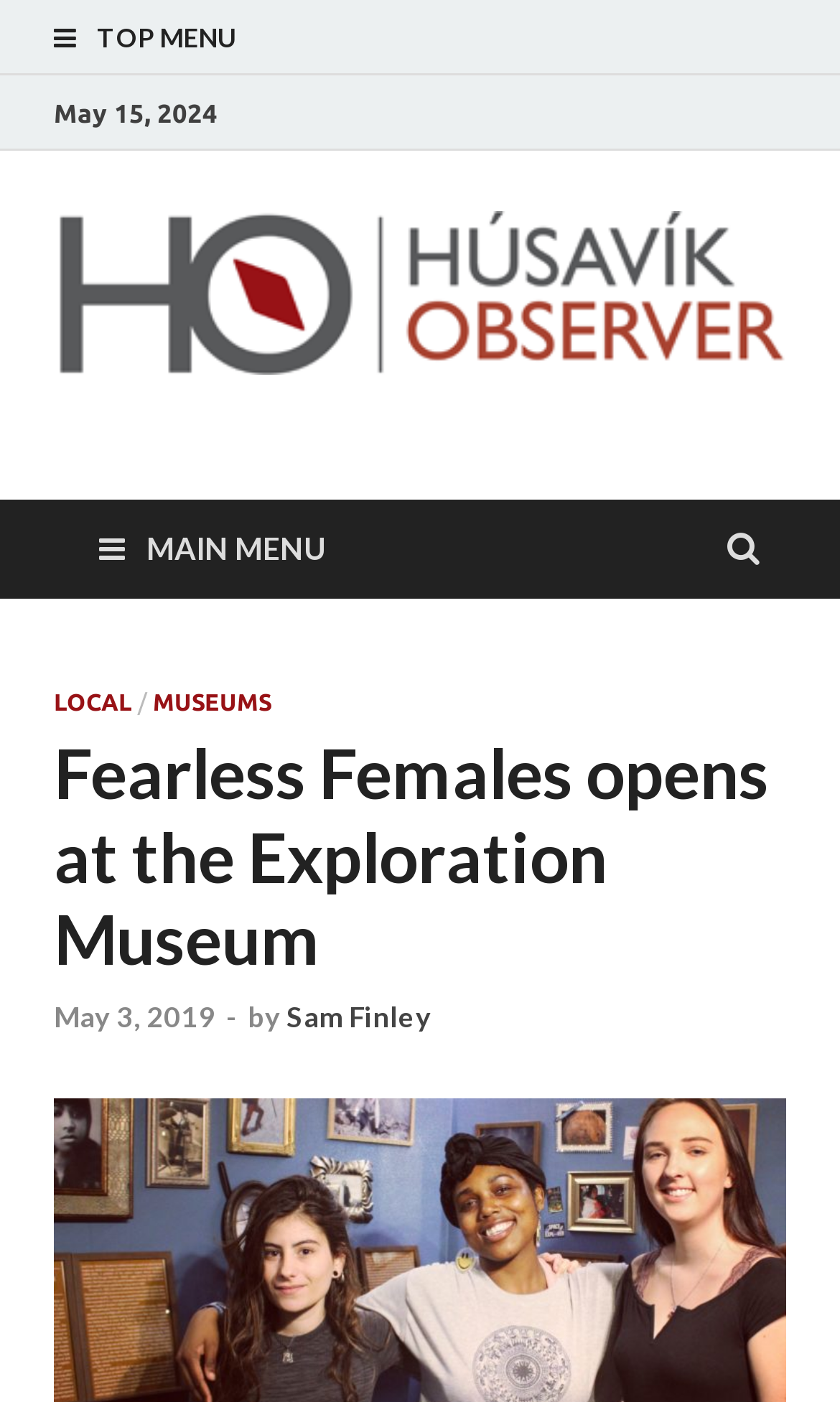Determine the bounding box coordinates of the clickable area required to perform the following instruction: "Click on TOP MENU". The coordinates should be represented as four float numbers between 0 and 1: [left, top, right, bottom].

[0.038, 0.0, 0.962, 0.055]